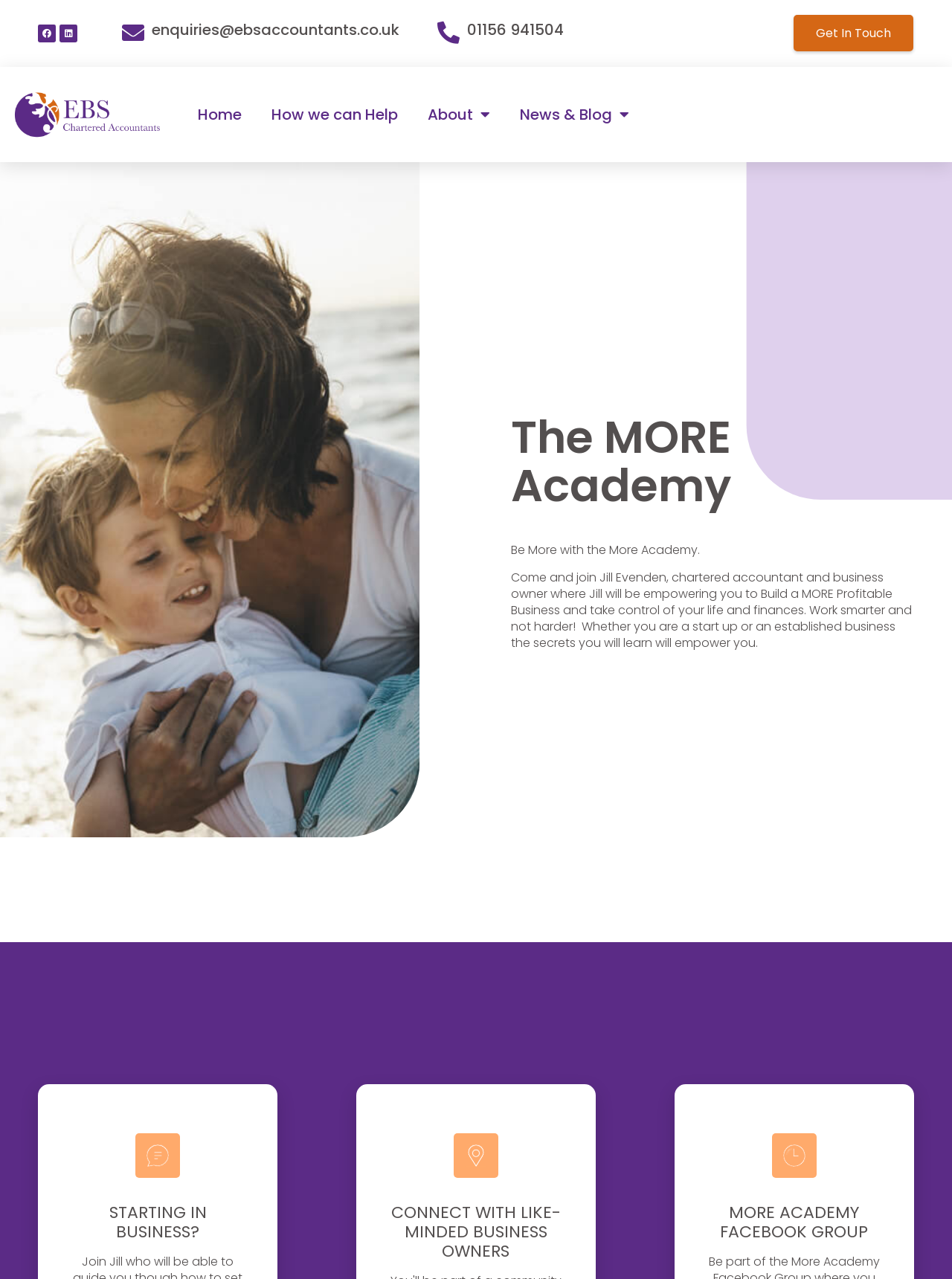Utilize the details in the image to give a detailed response to the question: What is the name of the academy?

The name of the academy can be found in the heading element with the text 'The MORE Academy' at the top of the webpage.